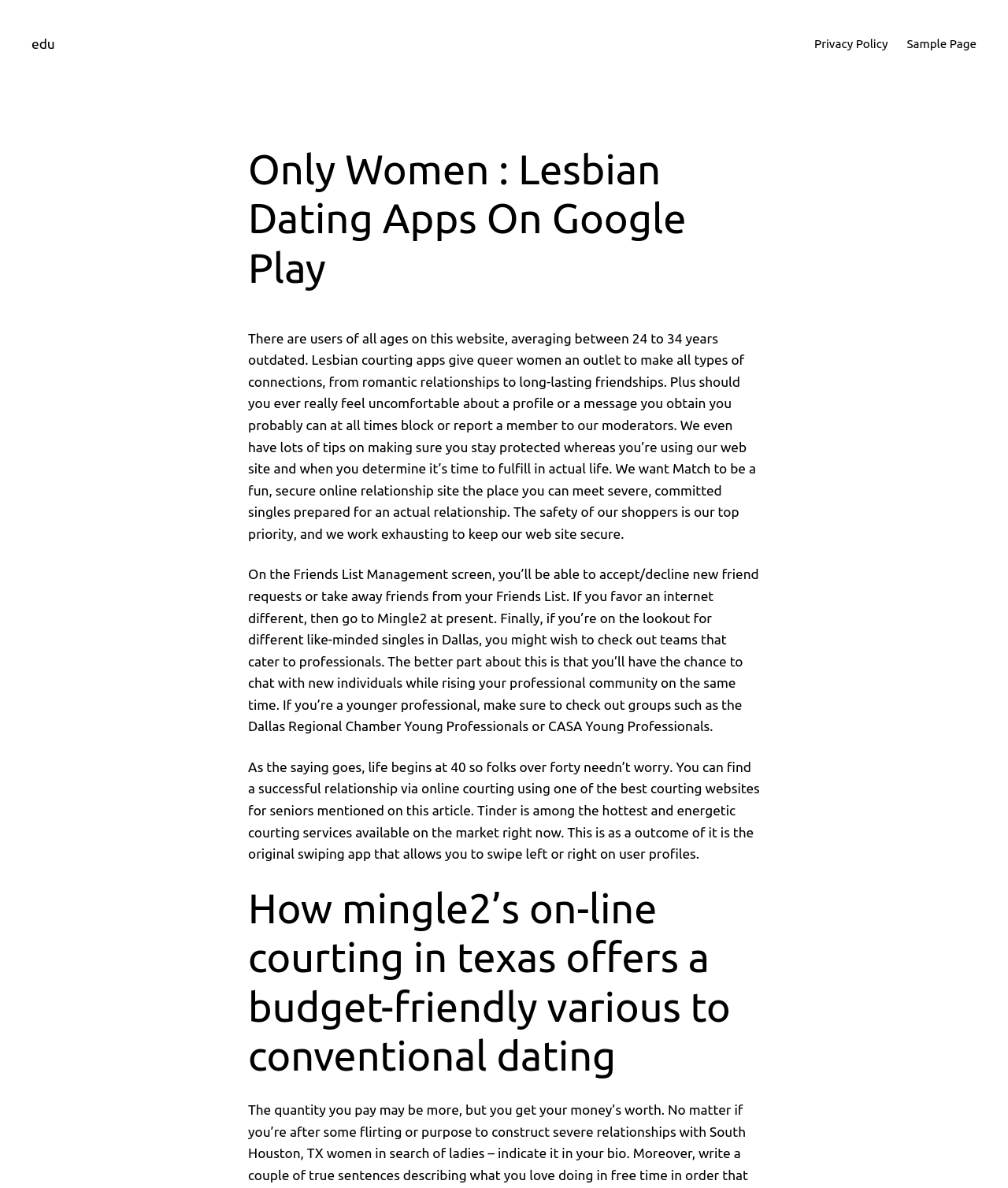Construct a comprehensive caption that outlines the webpage's structure and content.

This webpage is about lesbian dating apps and online dating, specifically targeting queer women. At the top left, there is a link to the website "edu". On the top right, there is a menu with links to "Privacy Policy" and "Sample Page". 

Below the menu, there is a heading that reads "Only Women : Lesbian Dating Apps On Google Play". Underneath this heading, there are three blocks of text. The first block describes the website's user demographics and the purpose of lesbian dating apps. It also mentions the website's safety features, such as blocking and reporting members.

The second block of text explains how to manage friend requests and lists on the website. It also suggests alternative online dating platforms and professional networking groups in Dallas.

The third block of text targets seniors, encouraging them to try online dating using popular dating websites. It also mentions Tinder as a popular dating service.

Finally, there is a heading at the bottom of the page that reads "How mingle2’s online dating in texas offers a budget-friendly alternative to conventional dating".